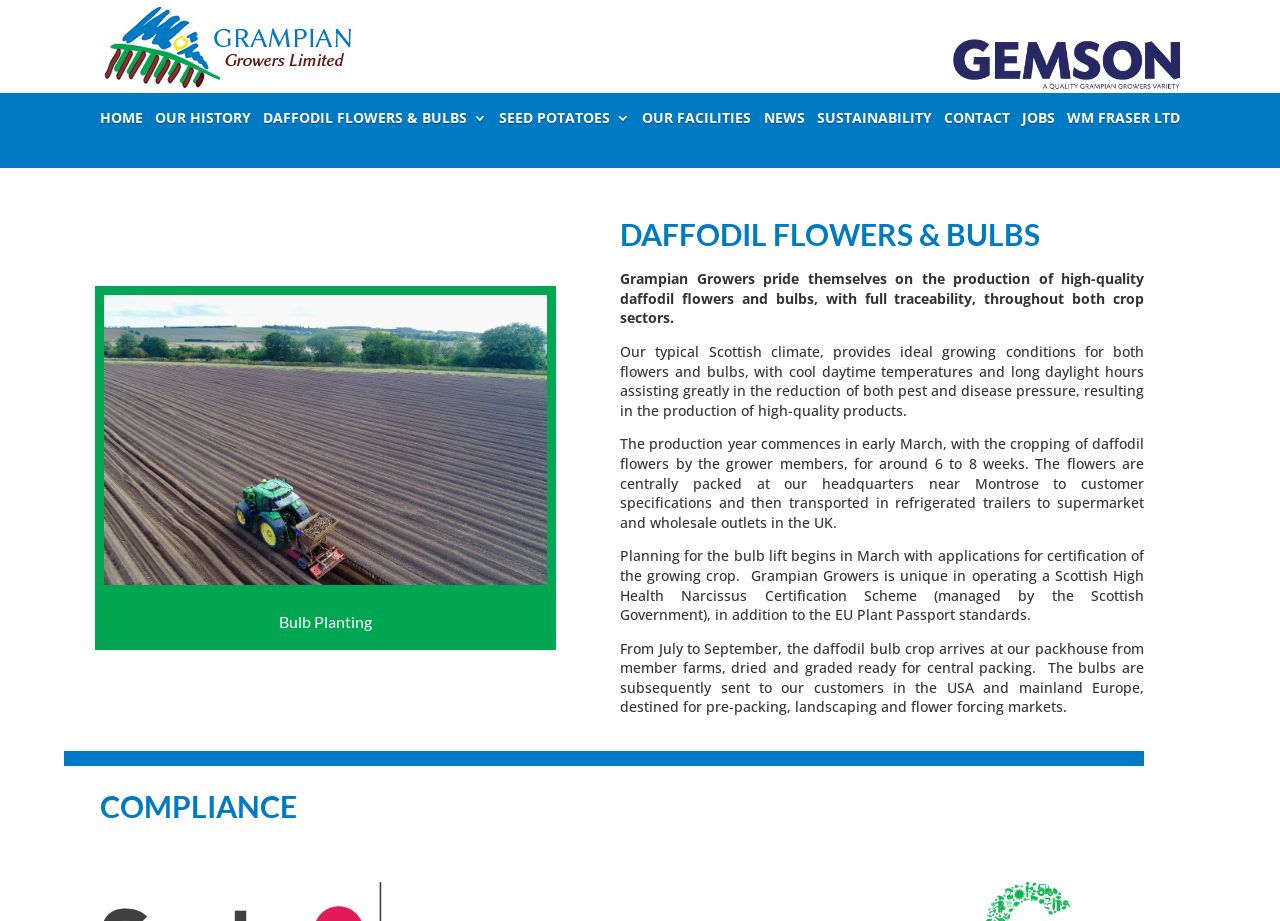Find the bounding box coordinates of the element's region that should be clicked in order to follow the given instruction: "Read about BULB PLANTING". The coordinates should consist of four float numbers between 0 and 1, i.e., [left, top, right, bottom].

[0.09, 0.667, 0.419, 0.684]